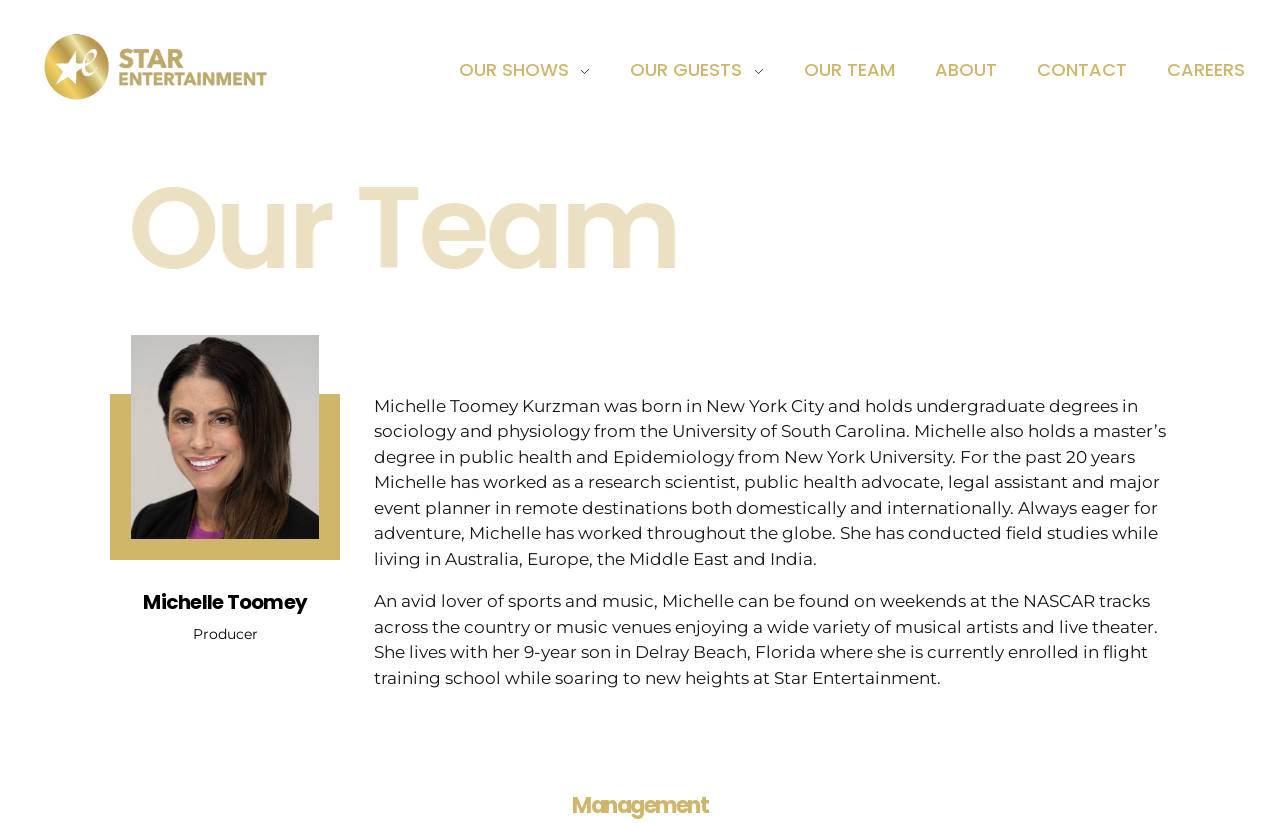Given the element description, predict the bounding box coordinates in the format (top-left x, top-left y, bottom-right x, bottom-right y), using floating point numbers between 0 and 1: parent_node: ﻿Star Entertainment title="﻿Star Entertainment"

[0.027, 0.018, 0.243, 0.143]